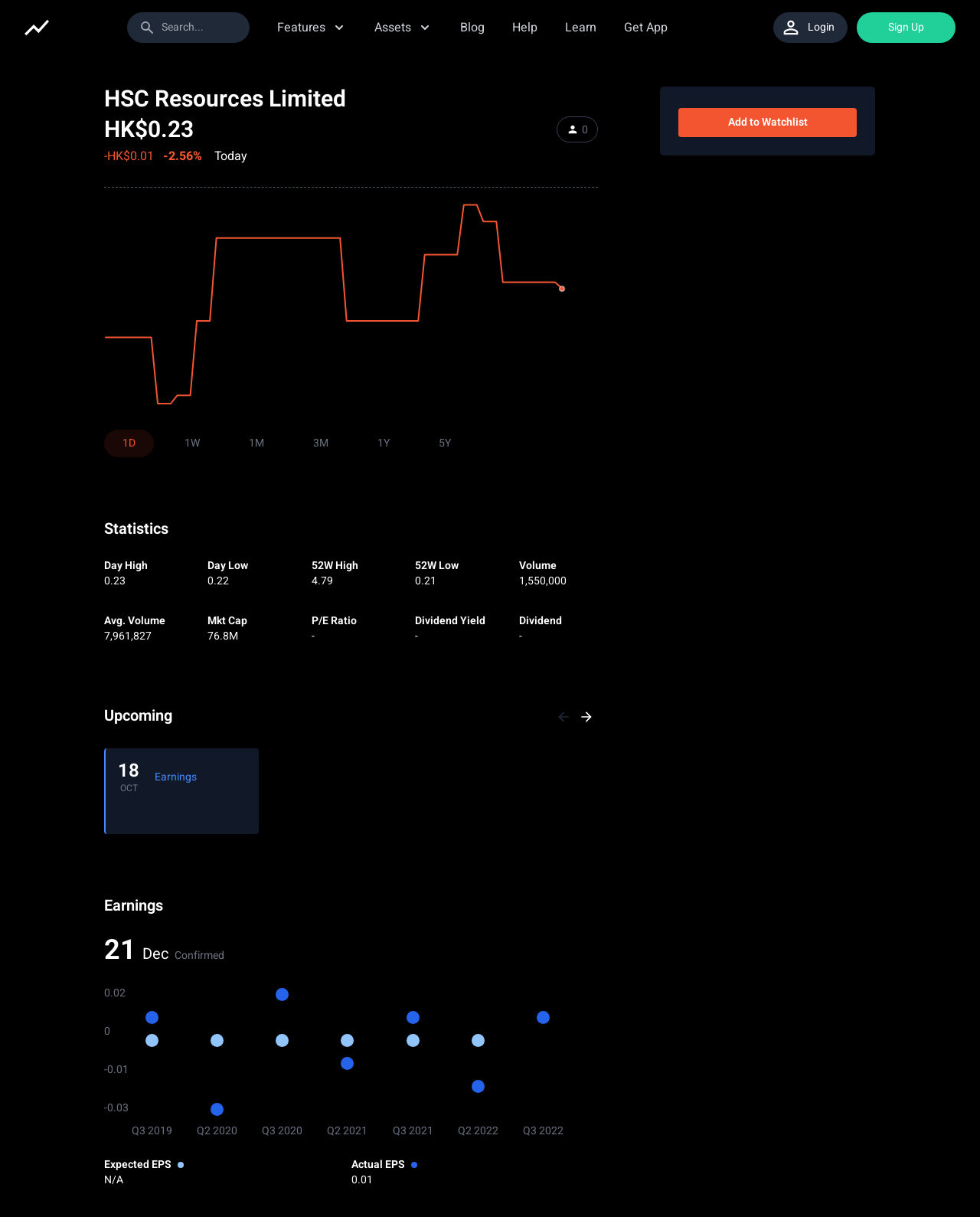Extract the bounding box coordinates of the UI element described by: "Login". The coordinates should include four float numbers ranging from 0 to 1, e.g., [left, top, right, bottom].

[0.786, 0.008, 0.868, 0.038]